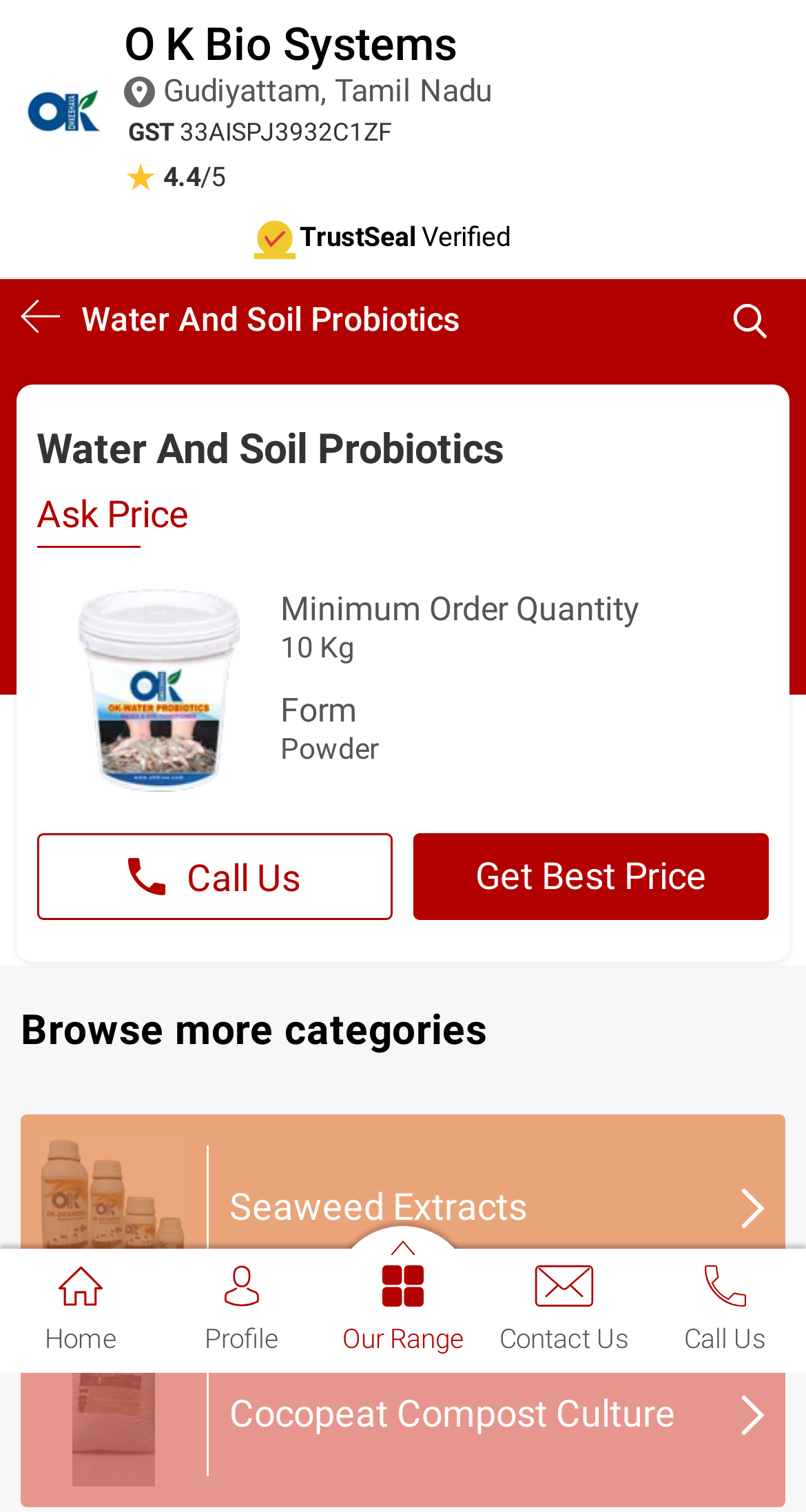Highlight the bounding box coordinates of the region I should click on to meet the following instruction: "Get Best Price".

[0.513, 0.551, 0.954, 0.608]